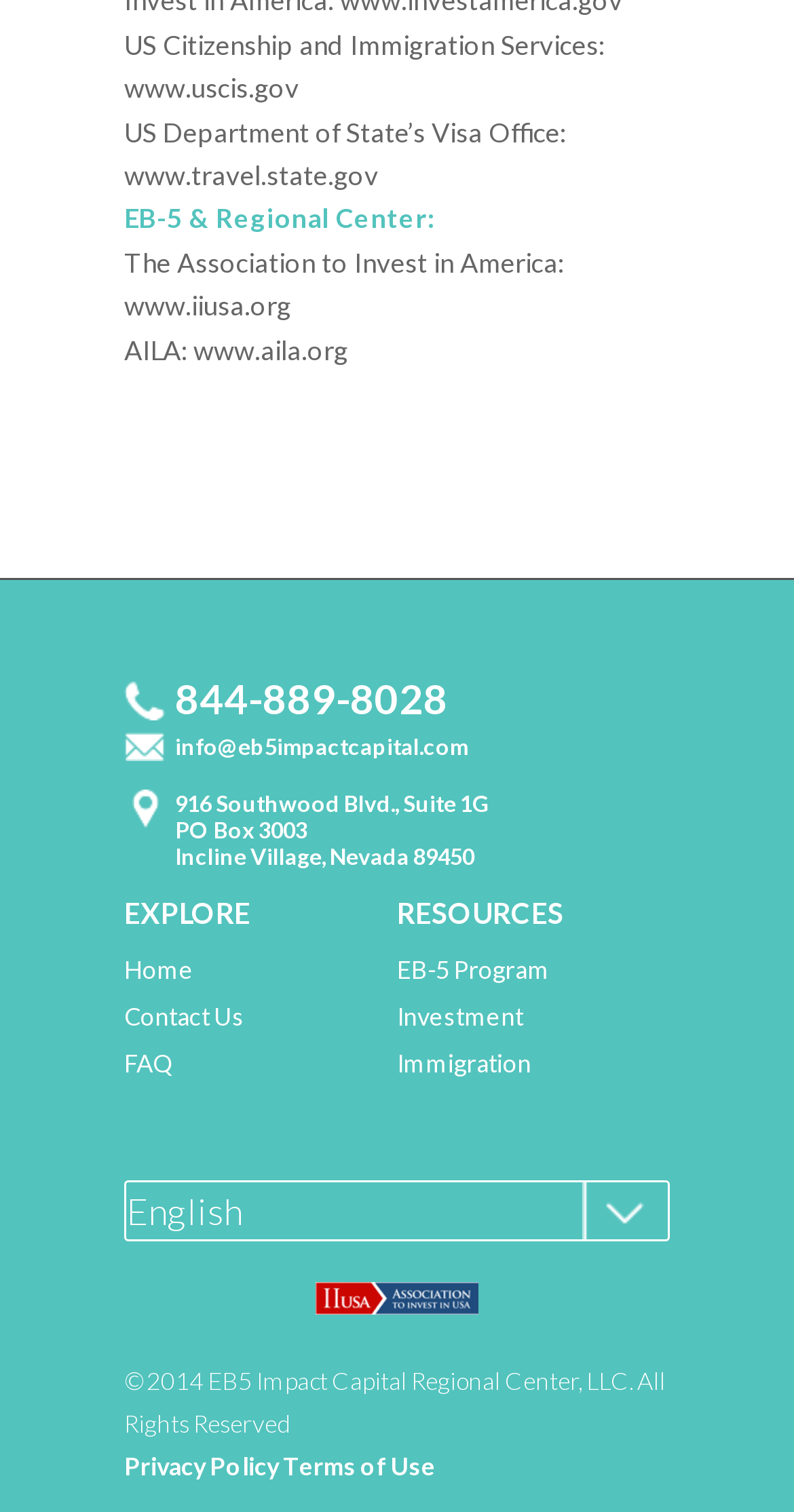Please respond to the question with a concise word or phrase:
What is the theme of the website?

EB-5 and immigration